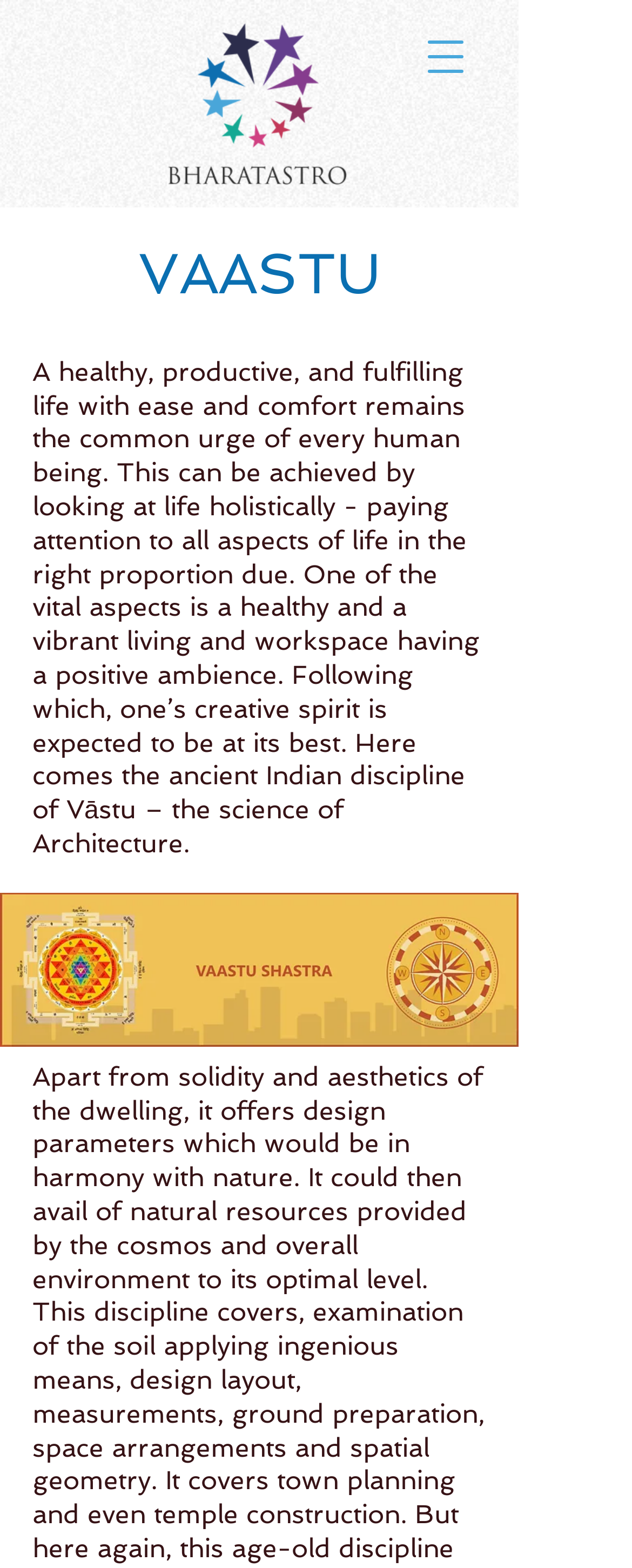Respond with a single word or phrase:
What is shown in the image at the bottom of the page?

Vāstu architecture